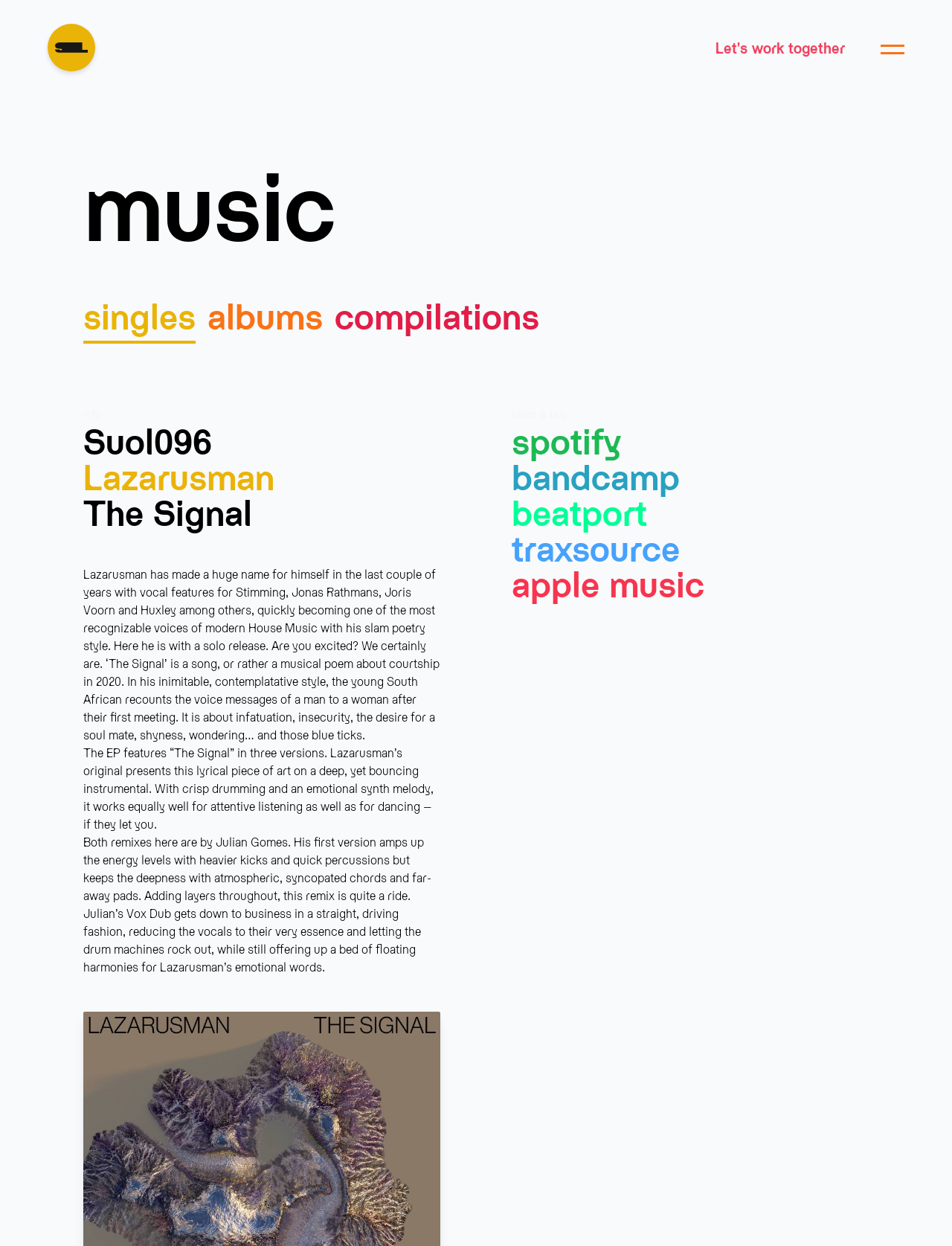Please determine the bounding box coordinates of the element's region to click in order to carry out the following instruction: "Open the menu". The coordinates should be four float numbers between 0 and 1, i.e., [left, top, right, bottom].

[0.925, 0.0, 0.95, 0.076]